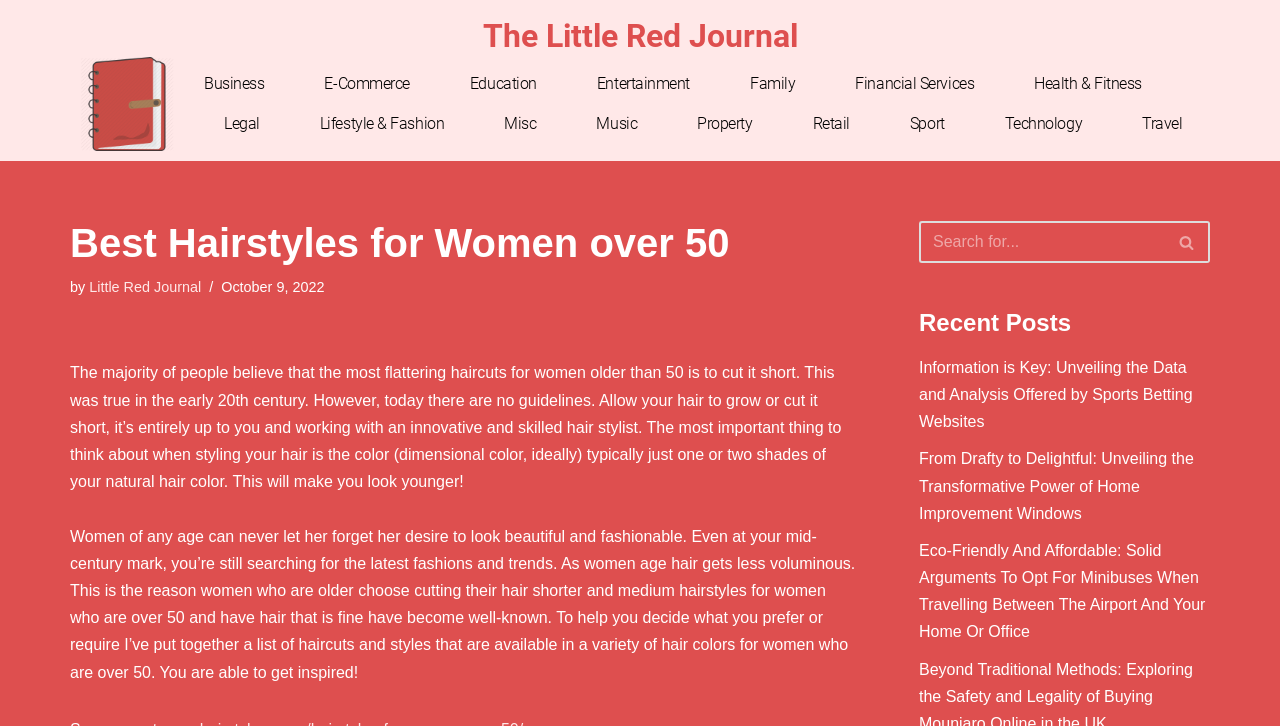Provide a brief response to the question using a single word or phrase: 
What is the recommended approach to styling hair for women over 50?

Work with a skilled hair stylist